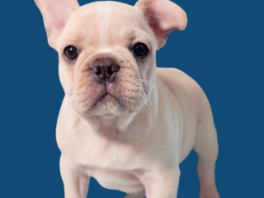Refer to the image and provide a thorough answer to this question:
What is the color of the background?

The caption clearly states that the background of the image is a 'solid blue', which provides a beautiful contrast to the puppy's light fur and emphasizes its cuteness.